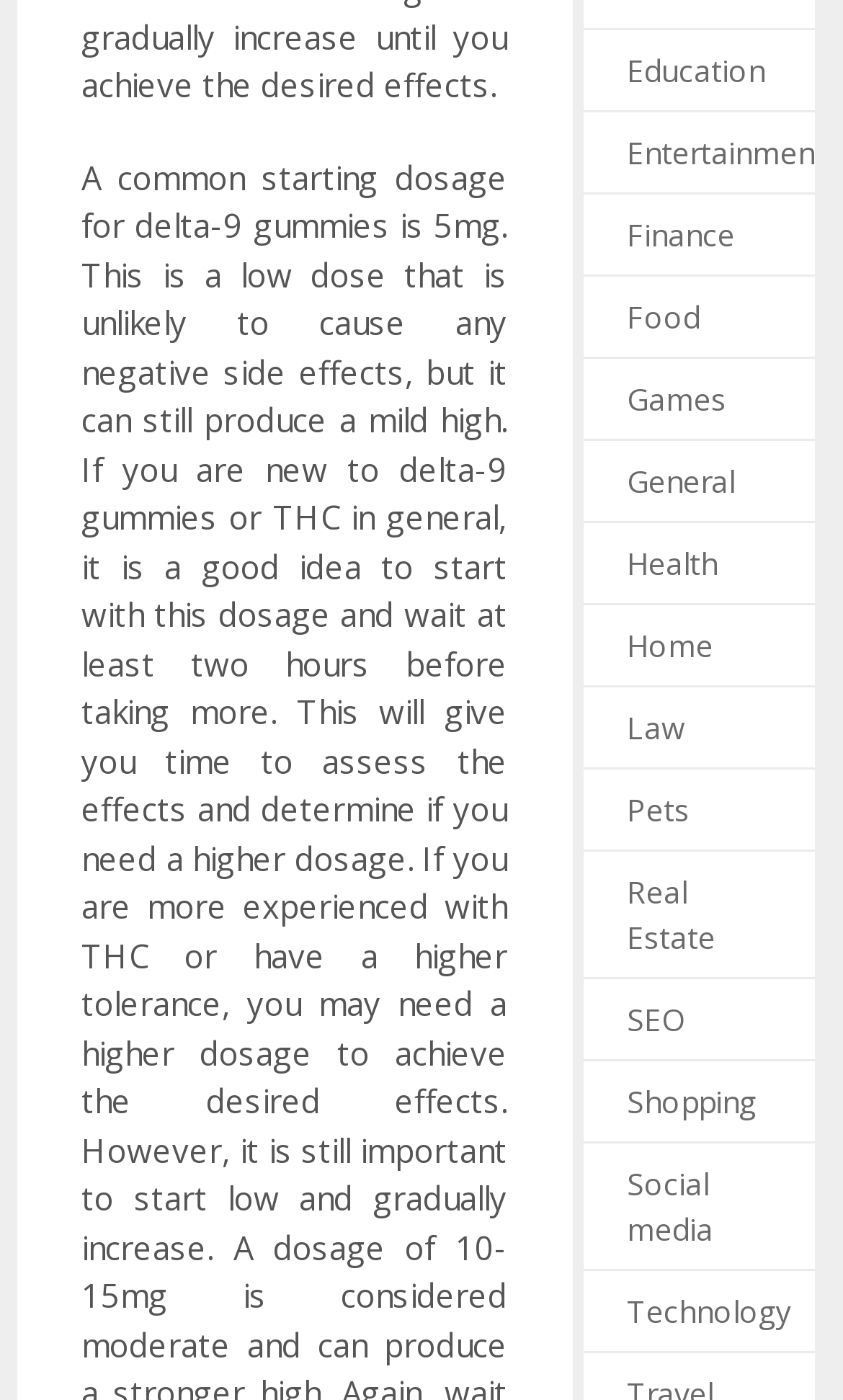Can you find the bounding box coordinates for the element to click on to achieve the instruction: "Explore Finance"?

[0.743, 0.153, 0.871, 0.182]